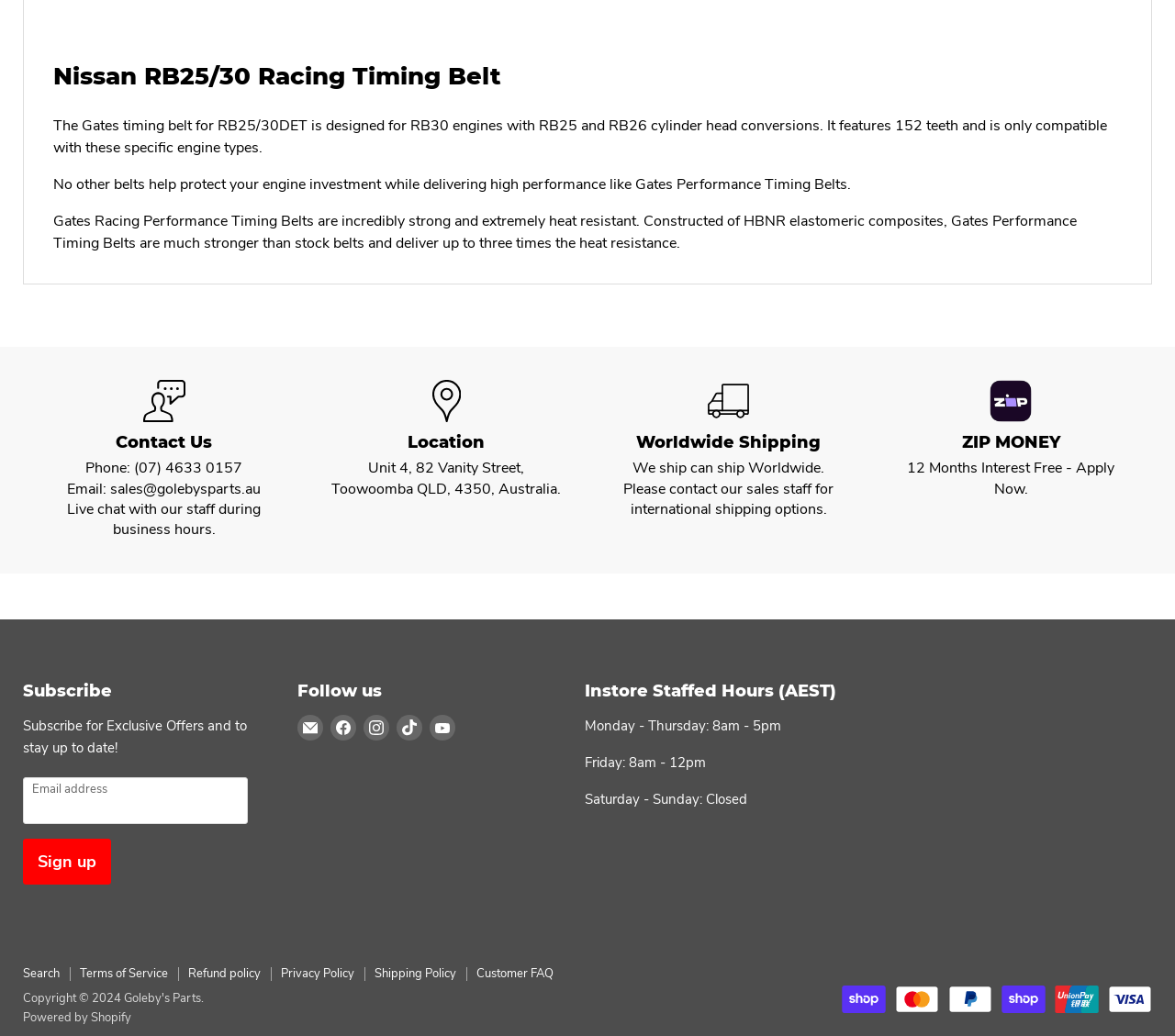Please determine the bounding box coordinates for the element with the description: "Find us on YouTube".

[0.366, 0.69, 0.388, 0.715]